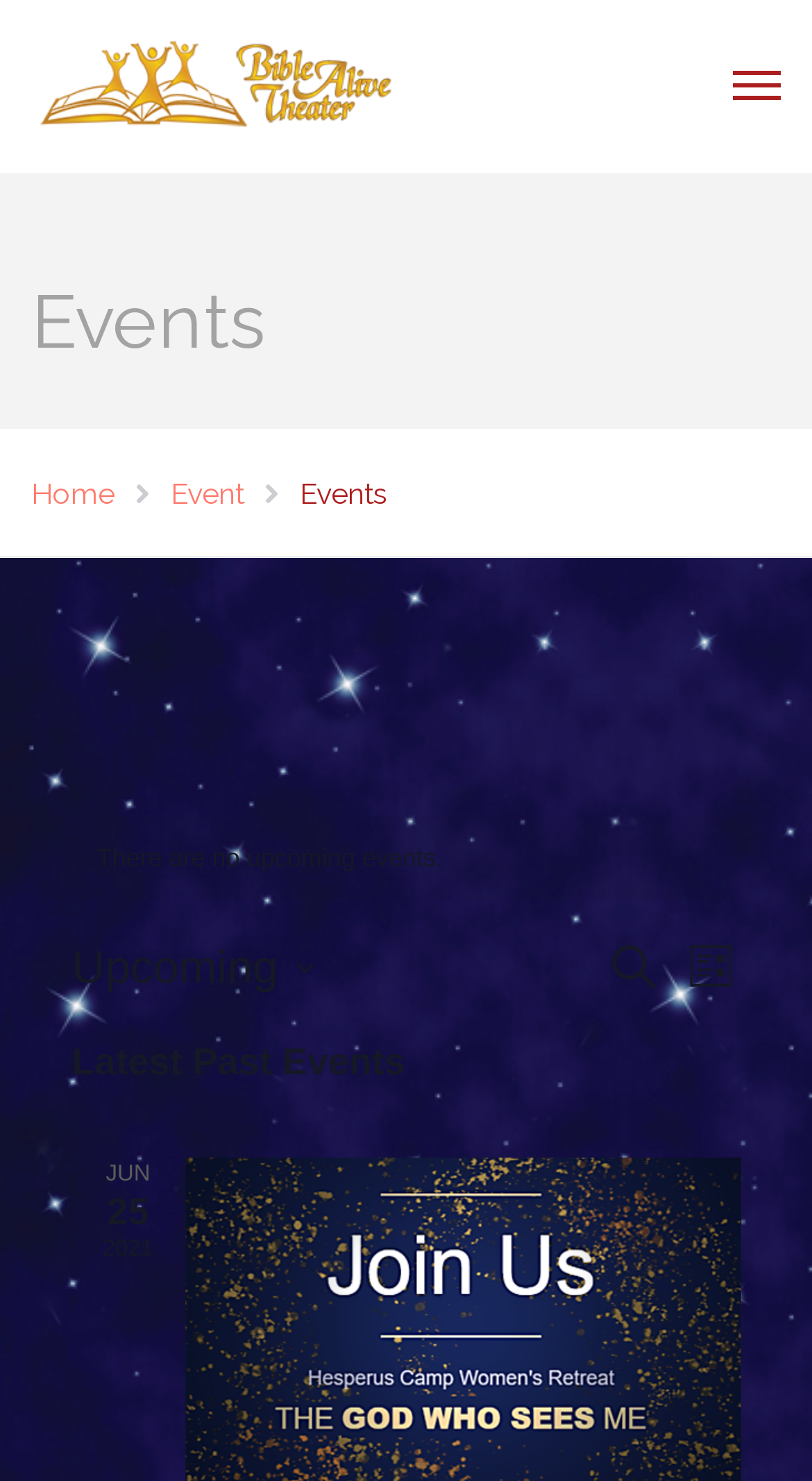What is the default date selected in the datepicker?
Provide an in-depth answer to the question, covering all aspects.

I found this by looking at the textbox that allows users to select a date, which has a default value of '2024-05-12'.